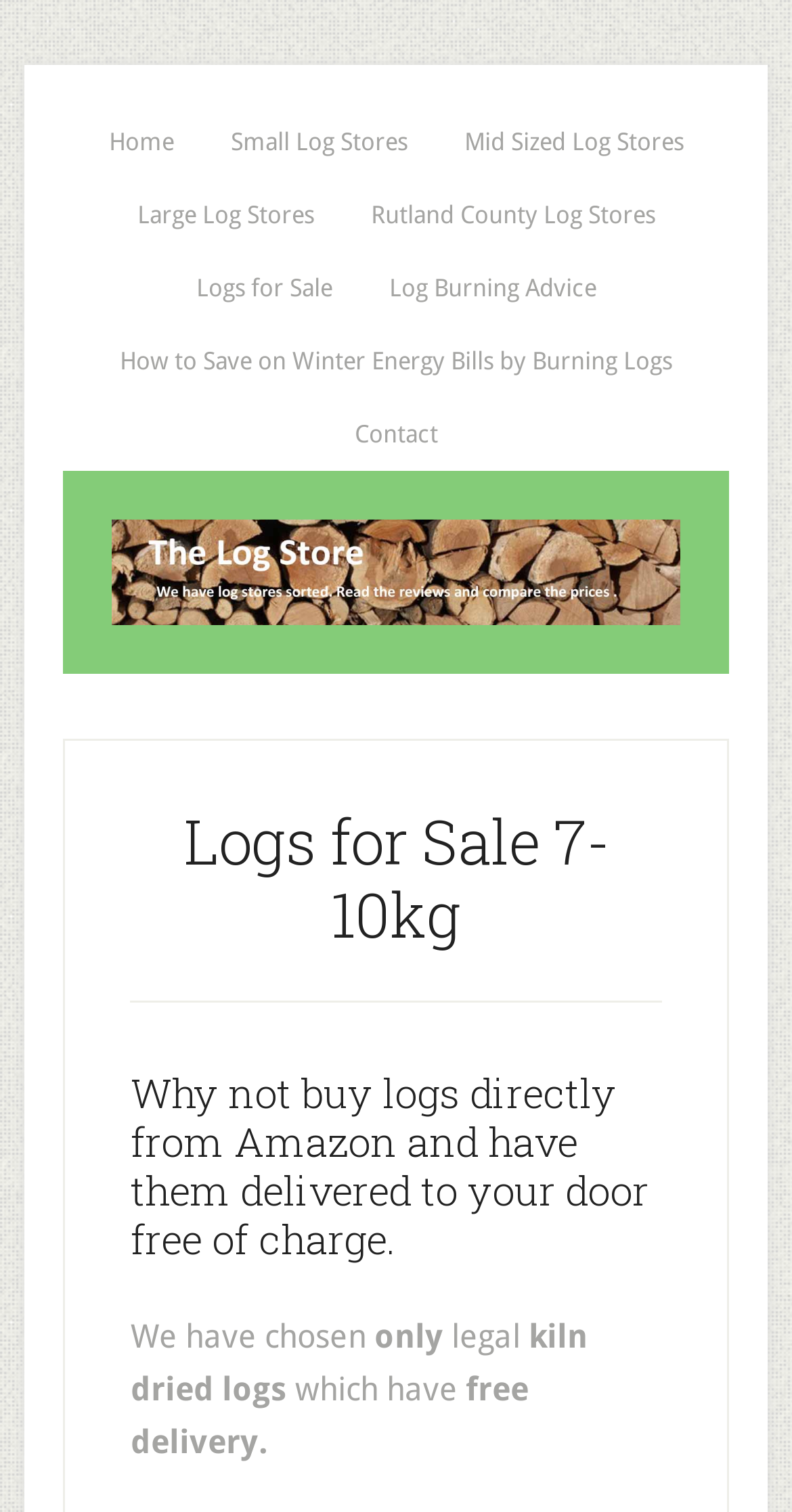Find the bounding box coordinates of the clickable area required to complete the following action: "Go to Contact".

[0.417, 0.263, 0.583, 0.311]